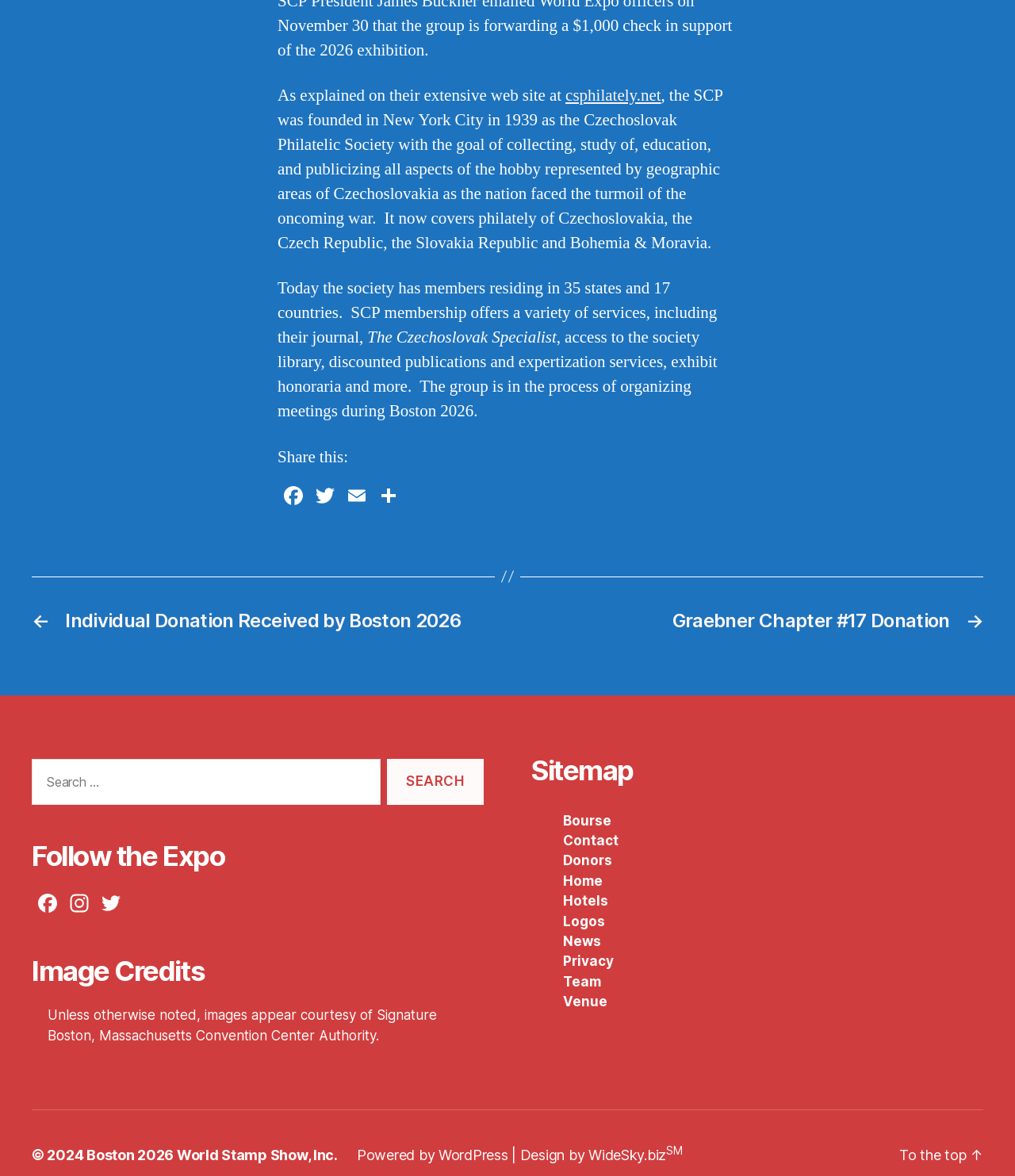Using the description "Director's Office Administration", locate and provide the bounding box of the UI element.

None